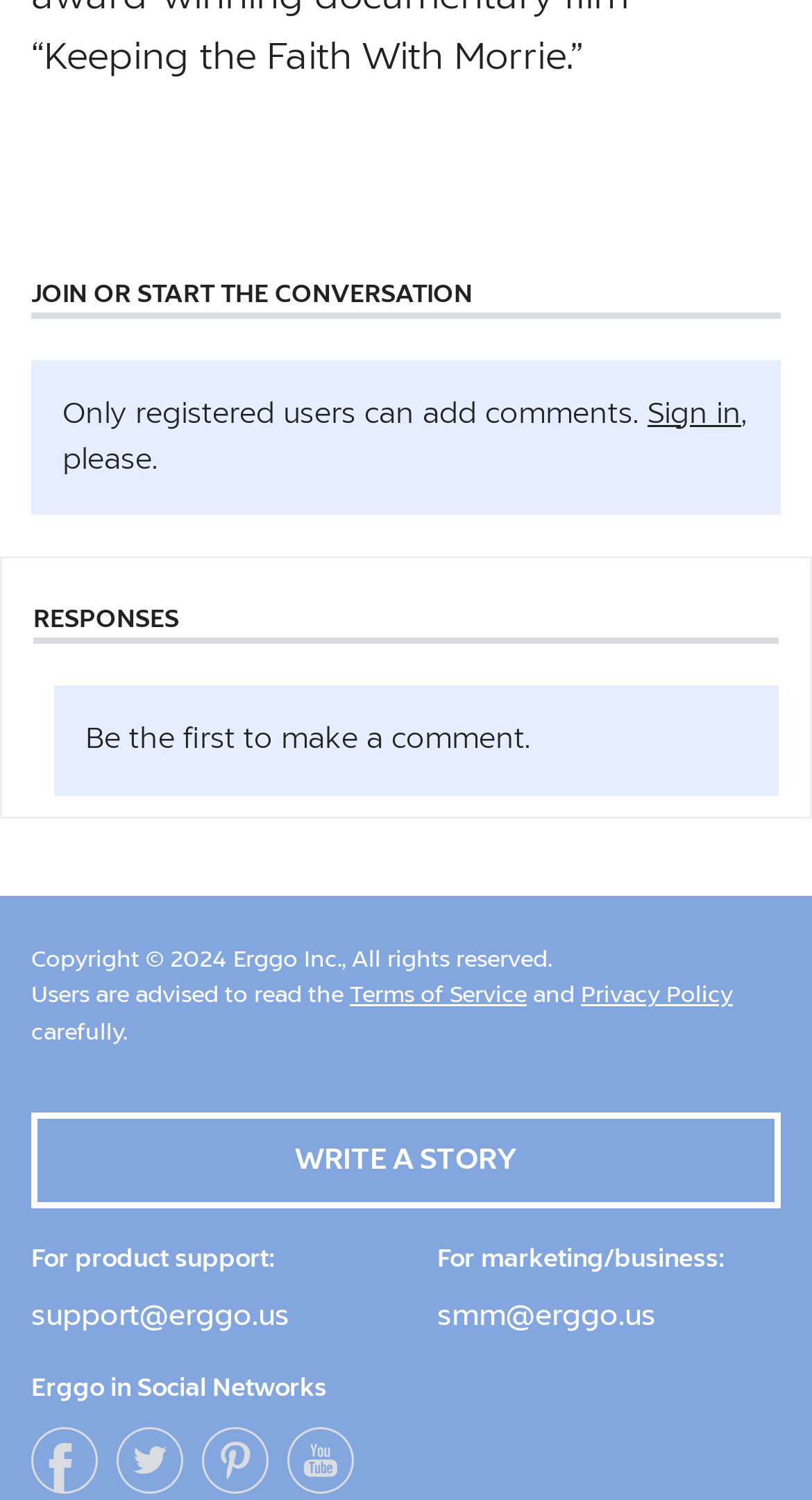Respond to the question below with a single word or phrase:
What is the company name mentioned in the copyright notice?

Erggo Inc.